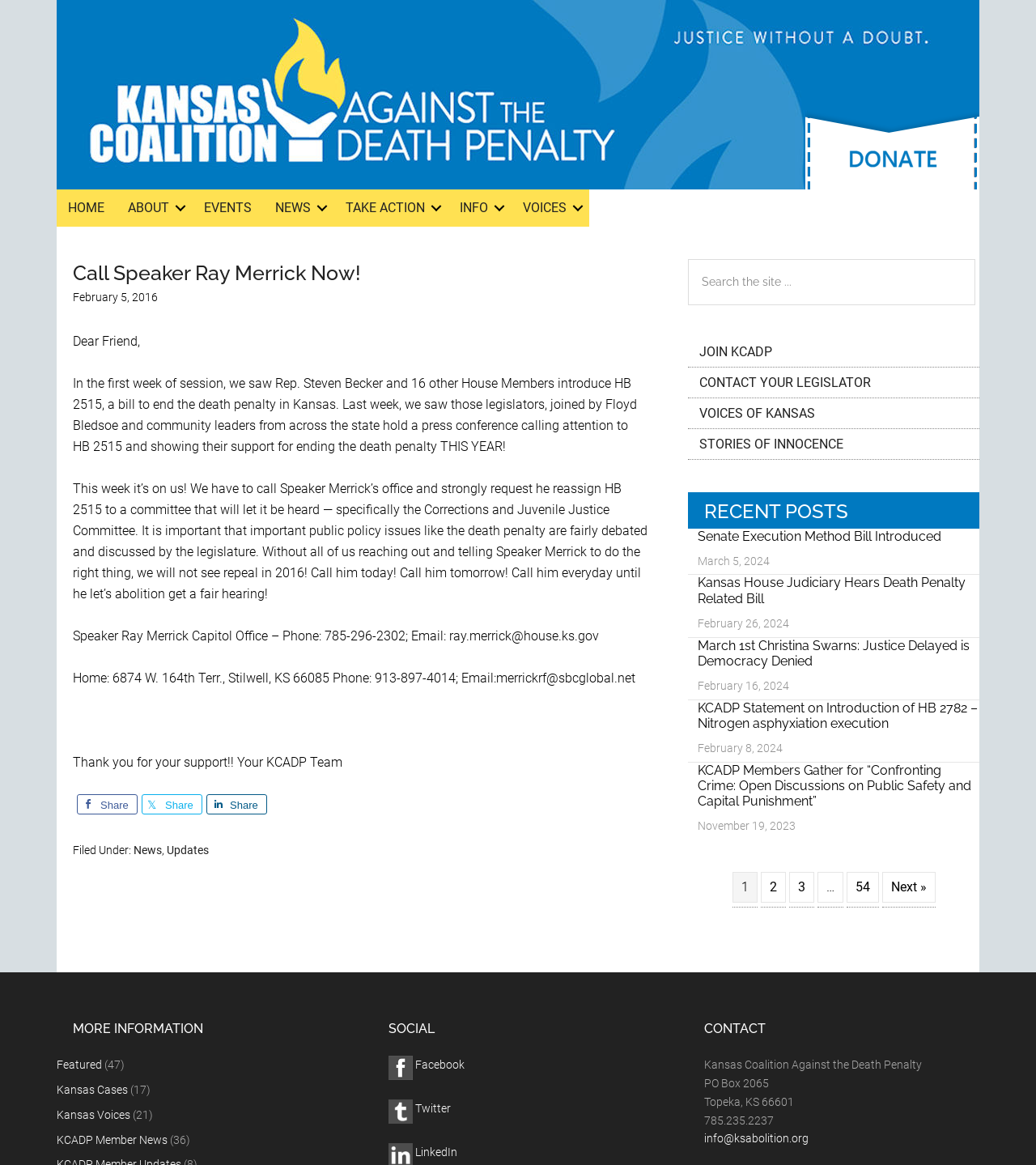Please identify the bounding box coordinates of the element's region that needs to be clicked to fulfill the following instruction: "Share on Facebook". The bounding box coordinates should consist of four float numbers between 0 and 1, i.e., [left, top, right, bottom].

[0.074, 0.682, 0.133, 0.699]